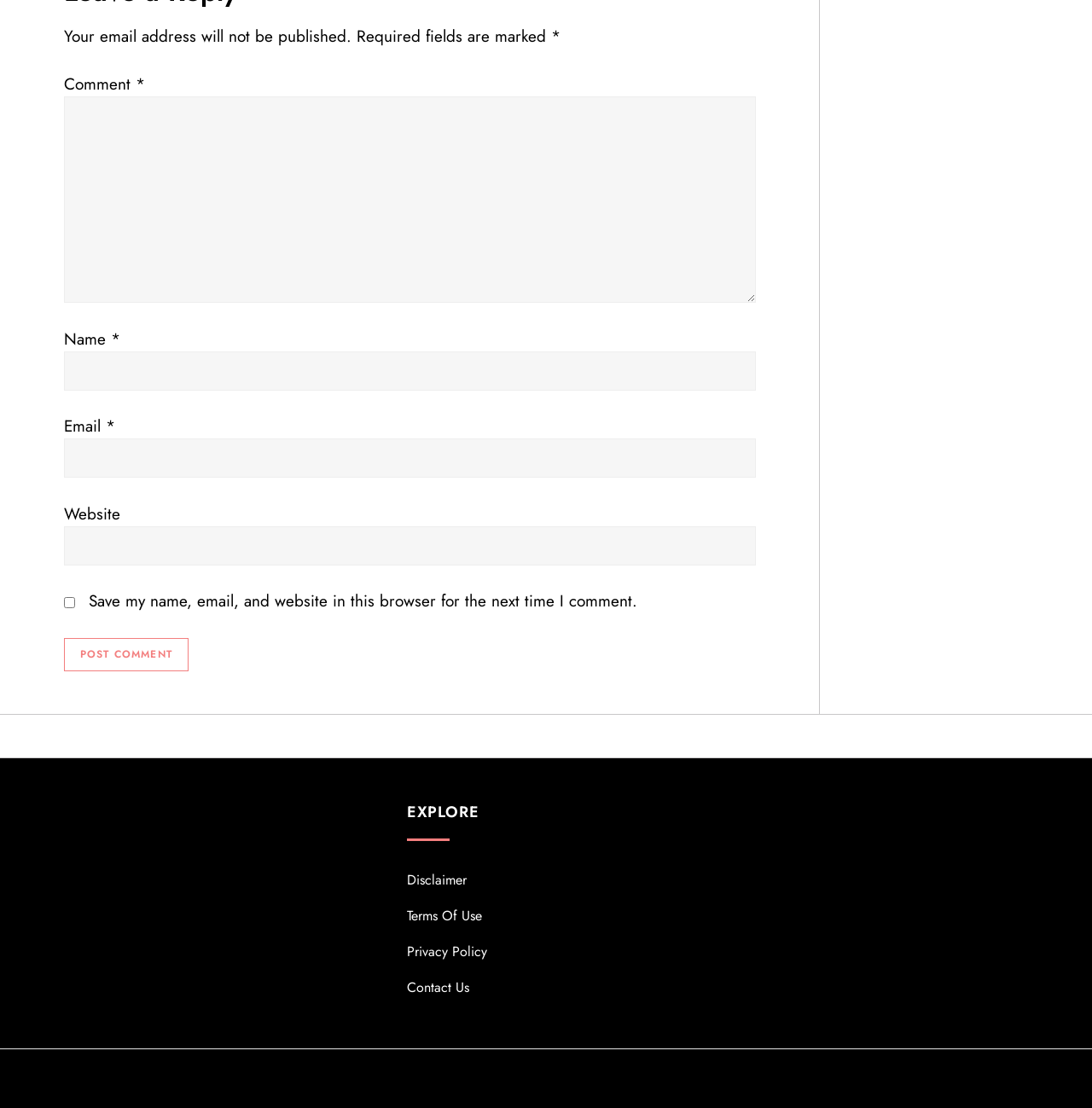What is the footer section about?
From the screenshot, provide a brief answer in one word or phrase.

EXPLORE, links, copyright